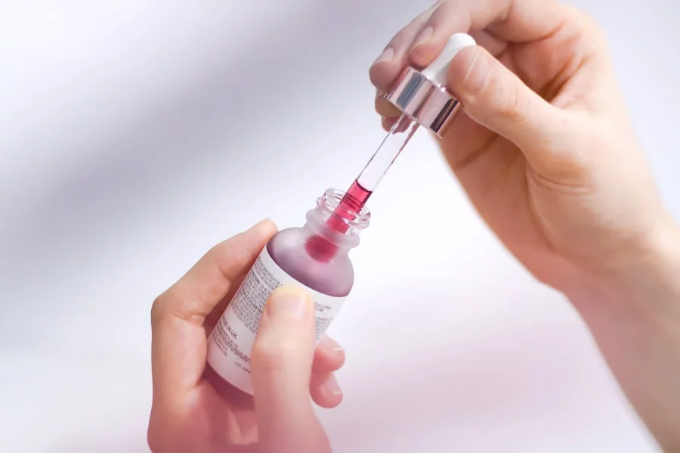Please answer the following query using a single word or phrase: 
How many hands are in the image?

Two